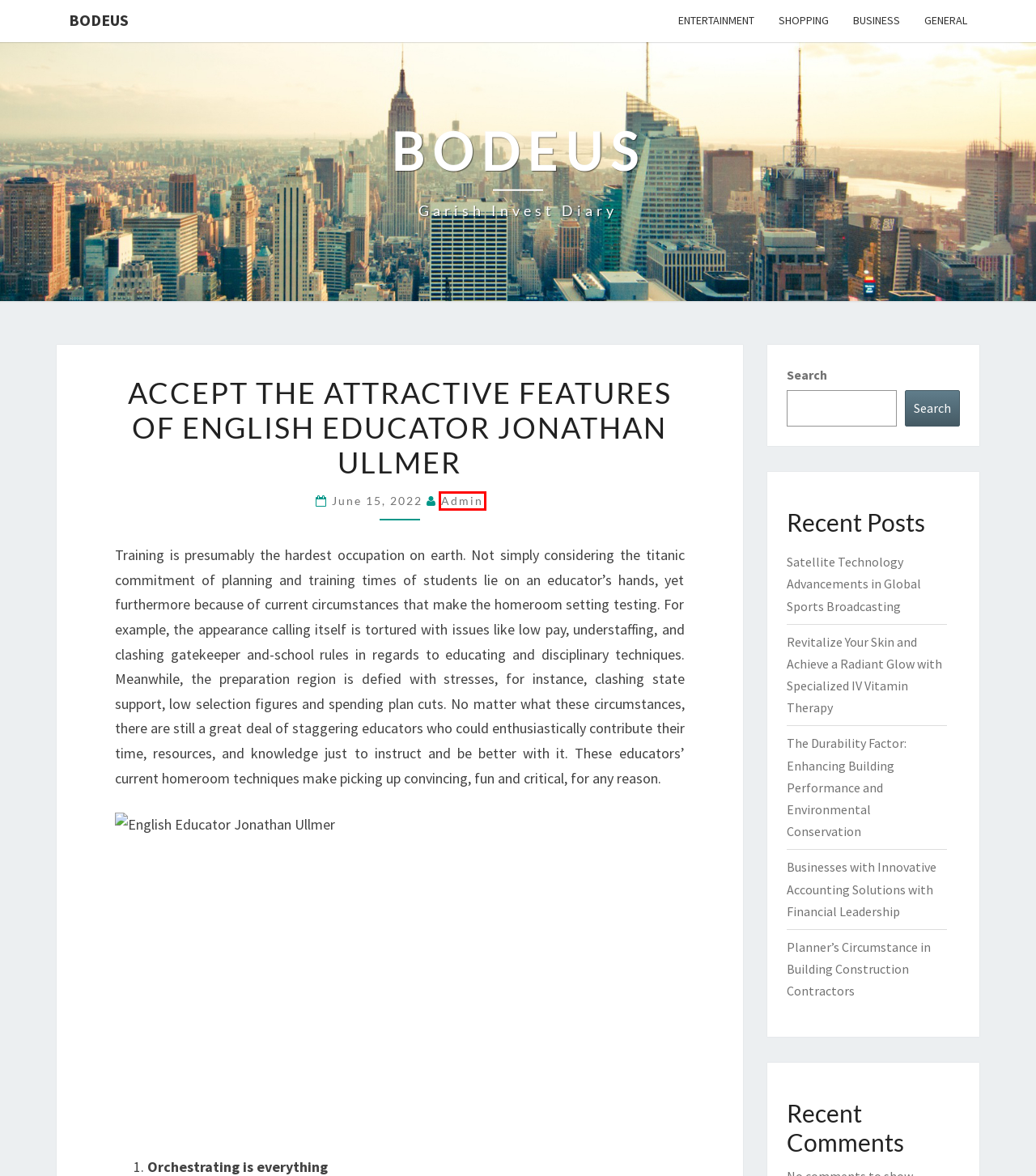You have been given a screenshot of a webpage with a red bounding box around a UI element. Select the most appropriate webpage description for the new webpage that appears after clicking the element within the red bounding box. The choices are:
A. The Durability Factor: Enhancing Building Performance and Environmental Conservation – Bodeus
B. Bodeus – Garish Invest Diary
C. General – Bodeus
D. Business – Bodeus
E. Shopping – Bodeus
F. Entertainment – Bodeus
G. Businesses with Innovative Accounting Solutions with Financial Leadership – Bodeus
H. admin – Bodeus

H